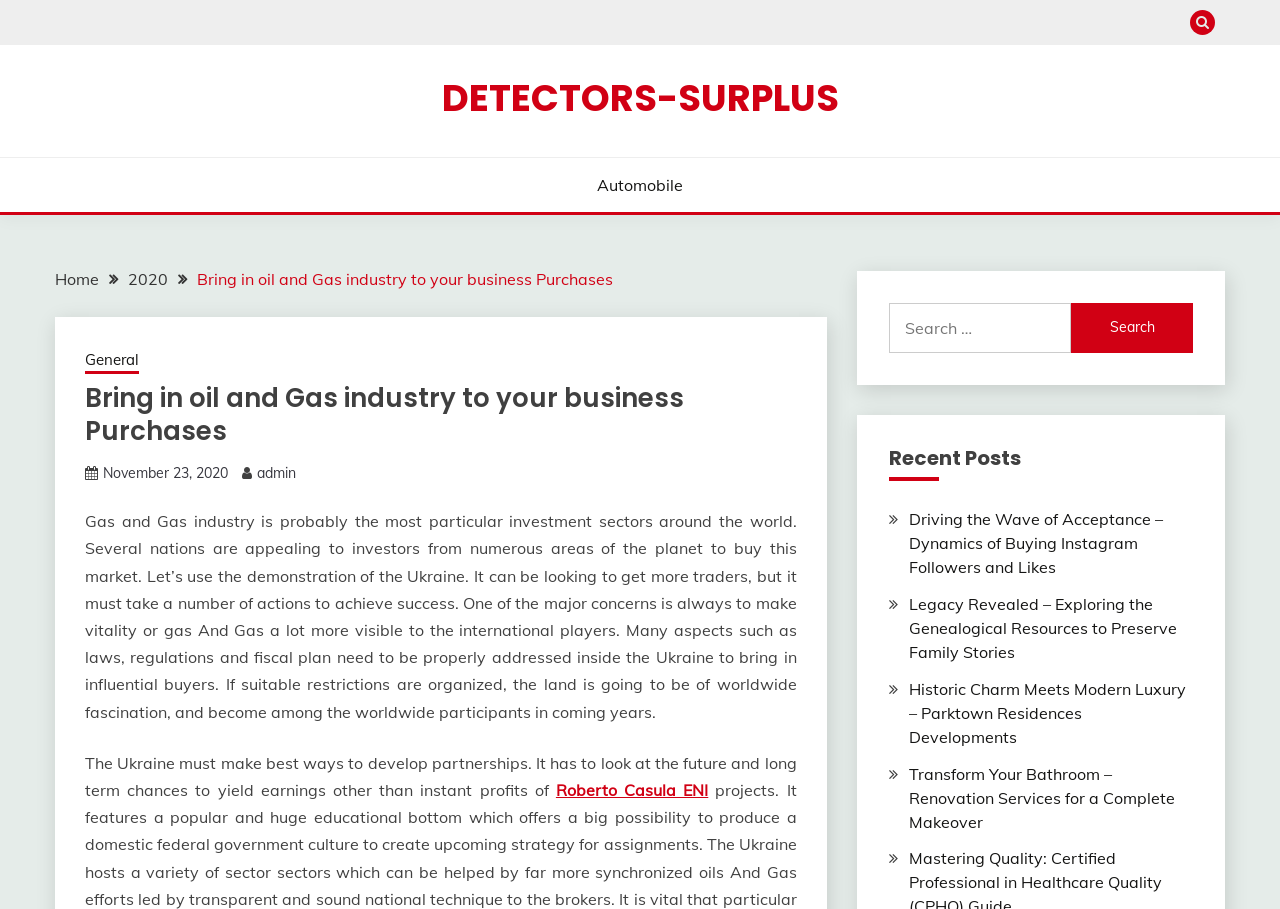Please give a concise answer to this question using a single word or phrase: 
What is the date mentioned in the breadcrumbs navigation?

November 23, 2020